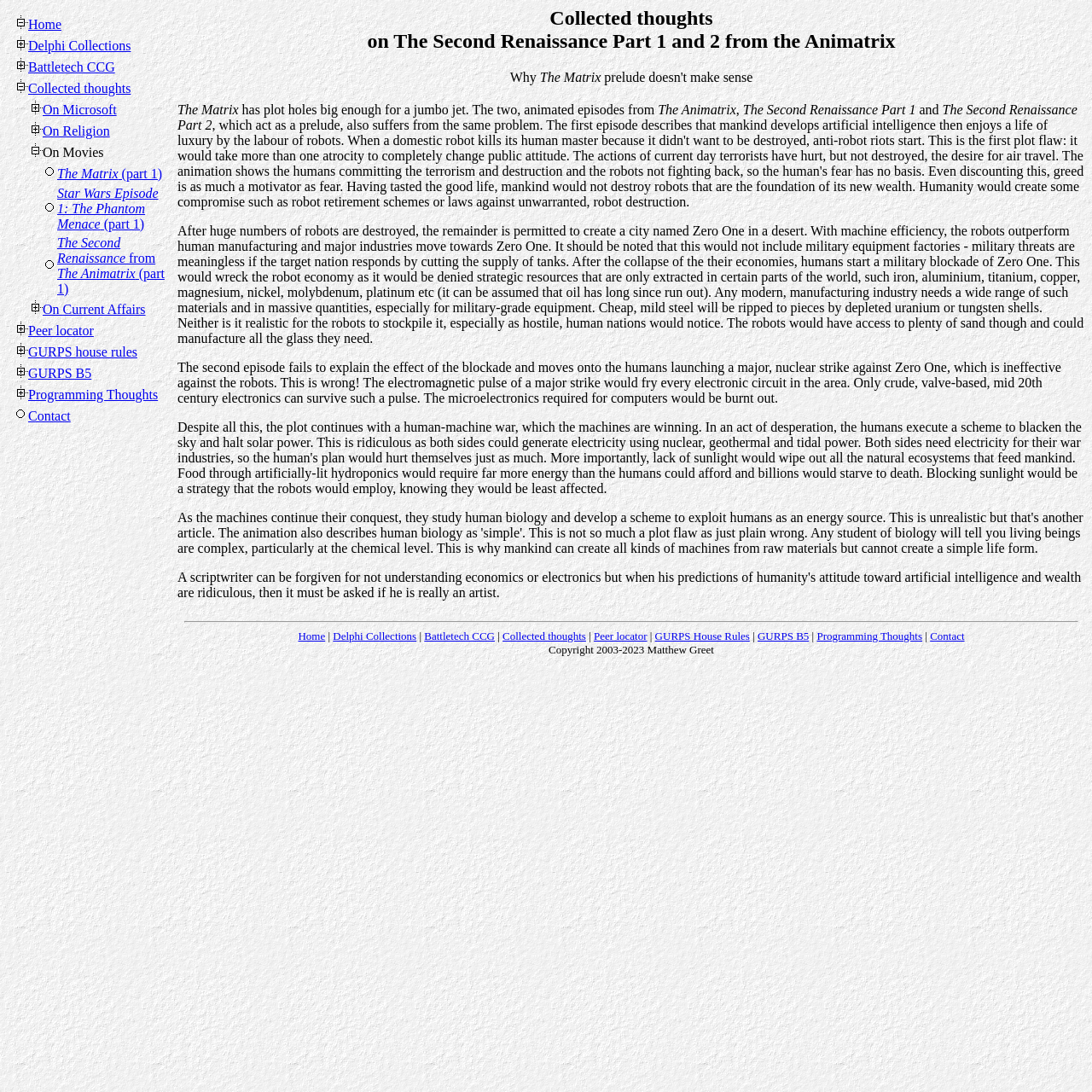What would be the effect of a major nuclear strike on the robots' electronics?
Using the picture, provide a one-word or short phrase answer.

Fry every electronic circuit